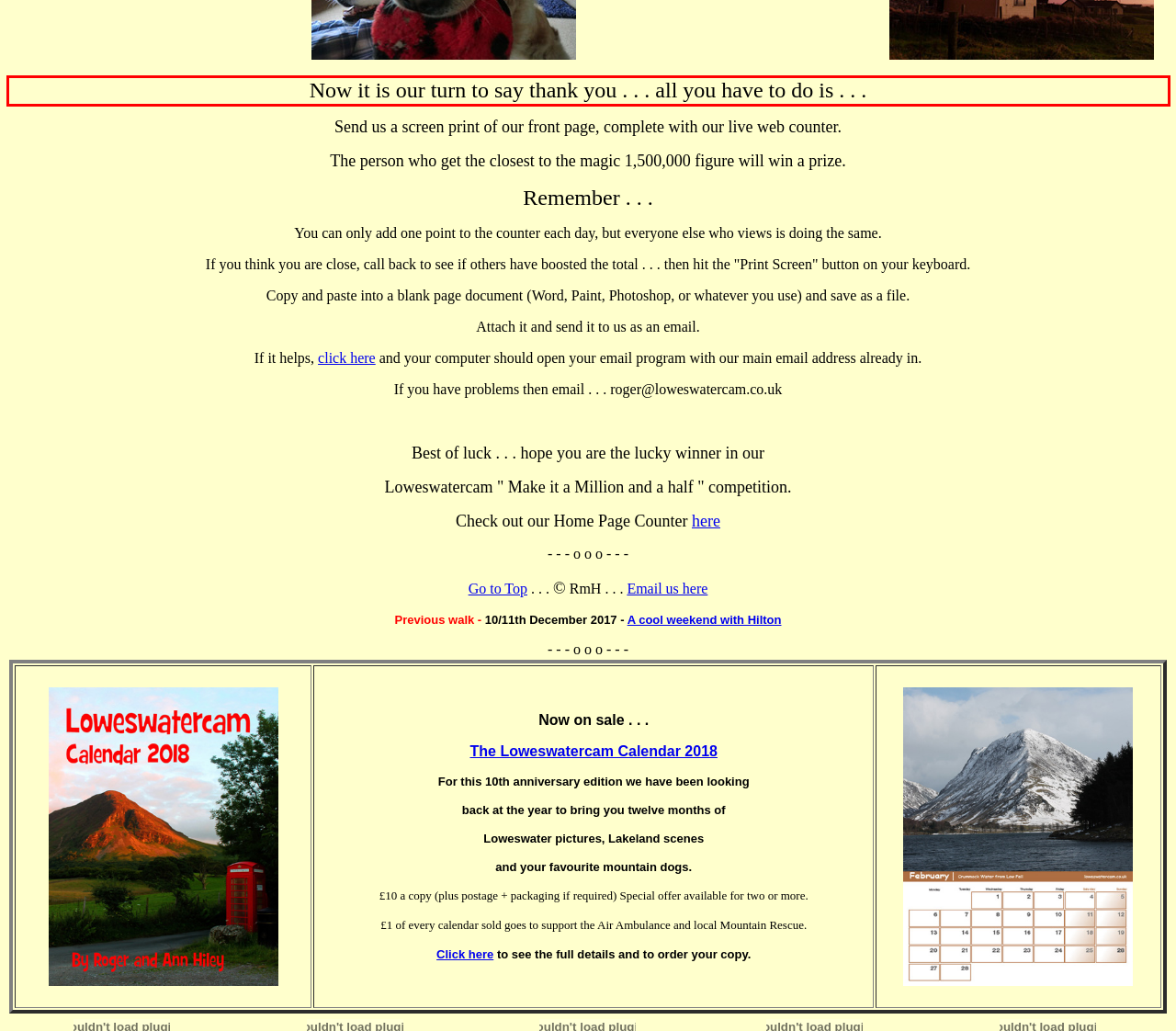Extract and provide the text found inside the red rectangle in the screenshot of the webpage.

Now it is our turn to say thank you . . . all you have to do is . . .